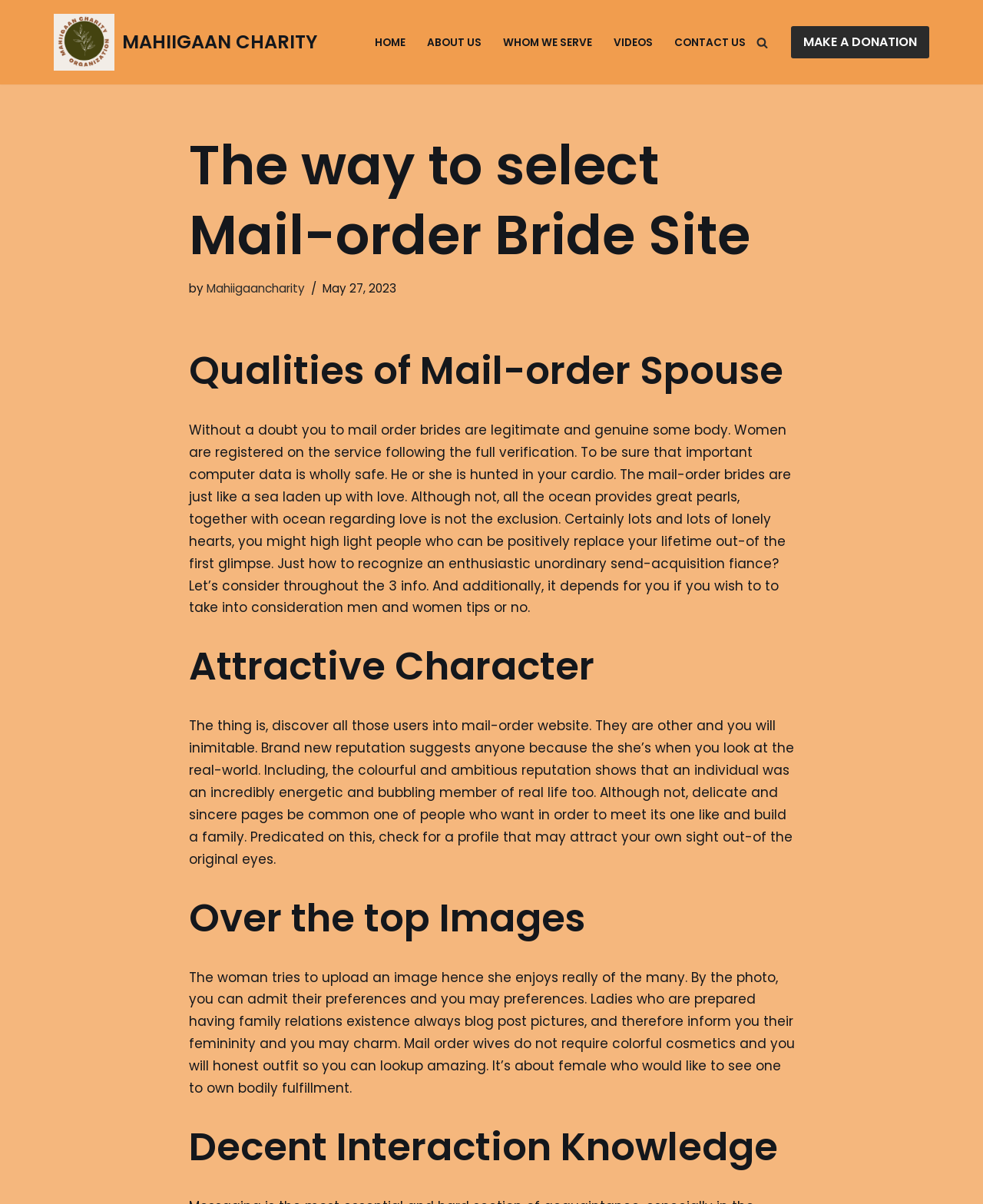Carefully observe the image and respond to the question with a detailed answer:
How many menu items are in the primary menu?

The number of menu items in the primary menu can be counted by looking at the links under the navigation 'Primary Menu', which are 'HOME', 'ABOUT US', 'WHOM WE SERVE', 'VIDEOS', and 'CONTACT US'.